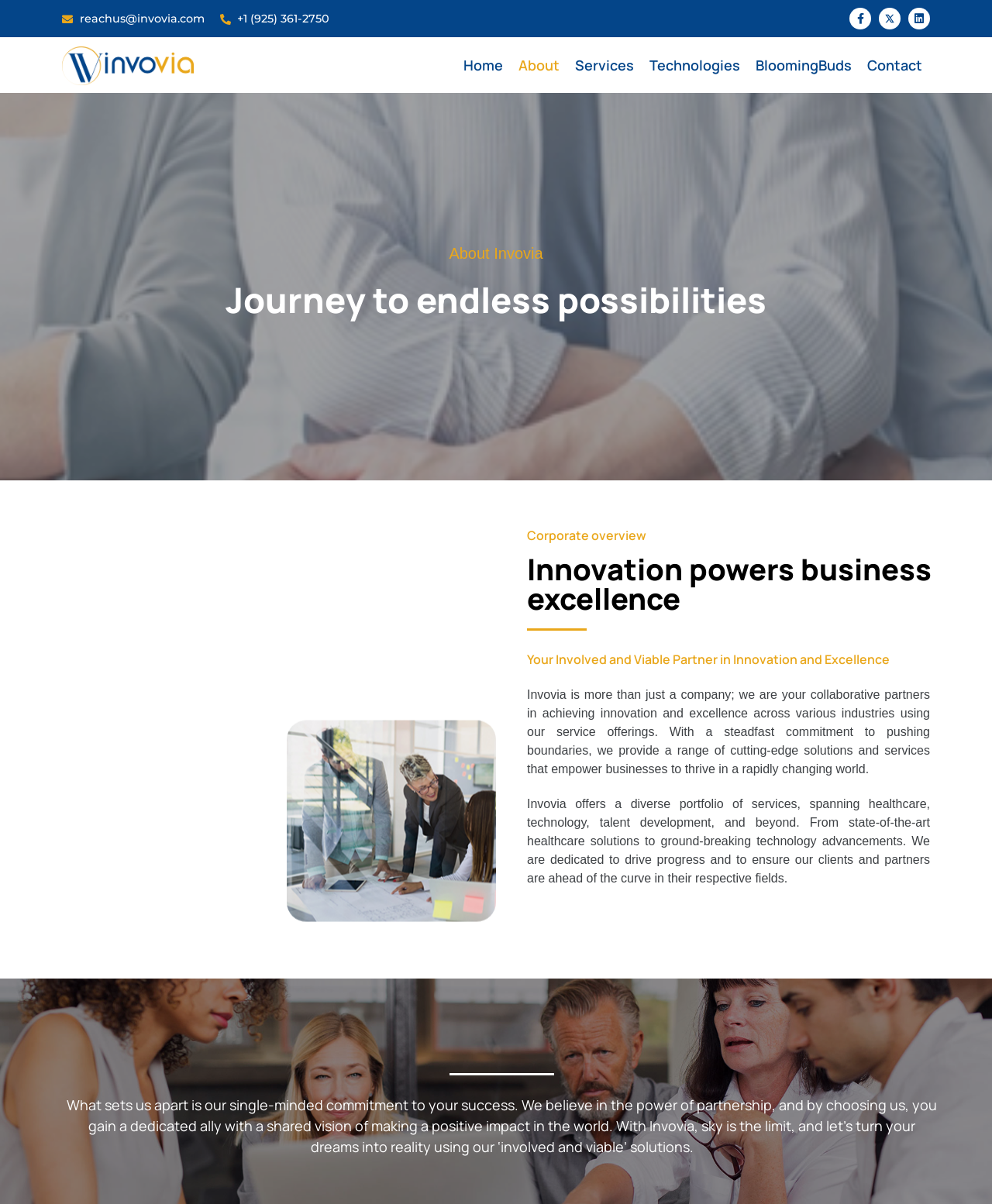Please find the bounding box coordinates of the element's region to be clicked to carry out this instruction: "Go to the Home page".

[0.459, 0.044, 0.515, 0.064]